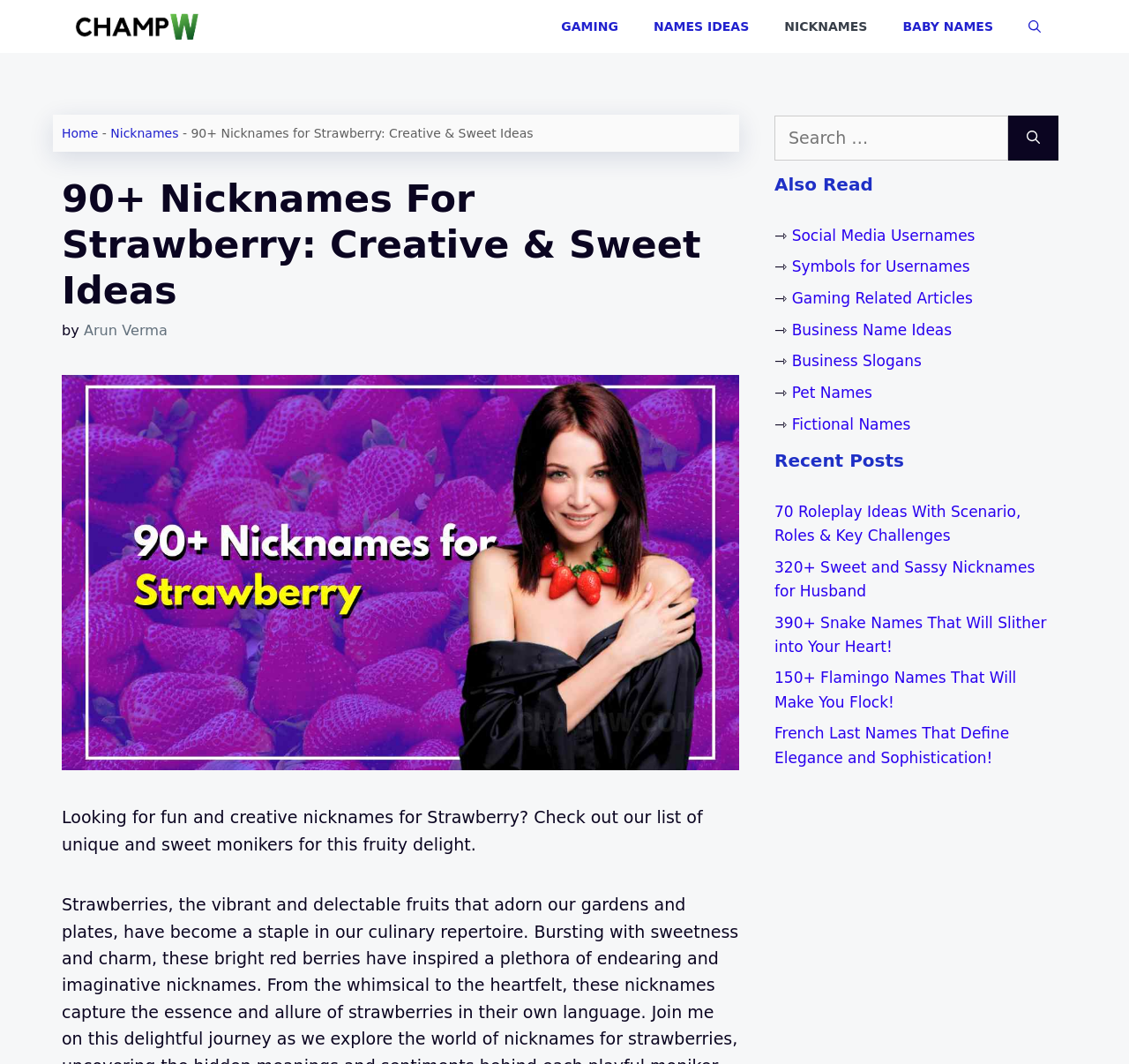Determine the bounding box coordinates of the element that should be clicked to execute the following command: "Search for nicknames".

[0.686, 0.109, 0.893, 0.15]